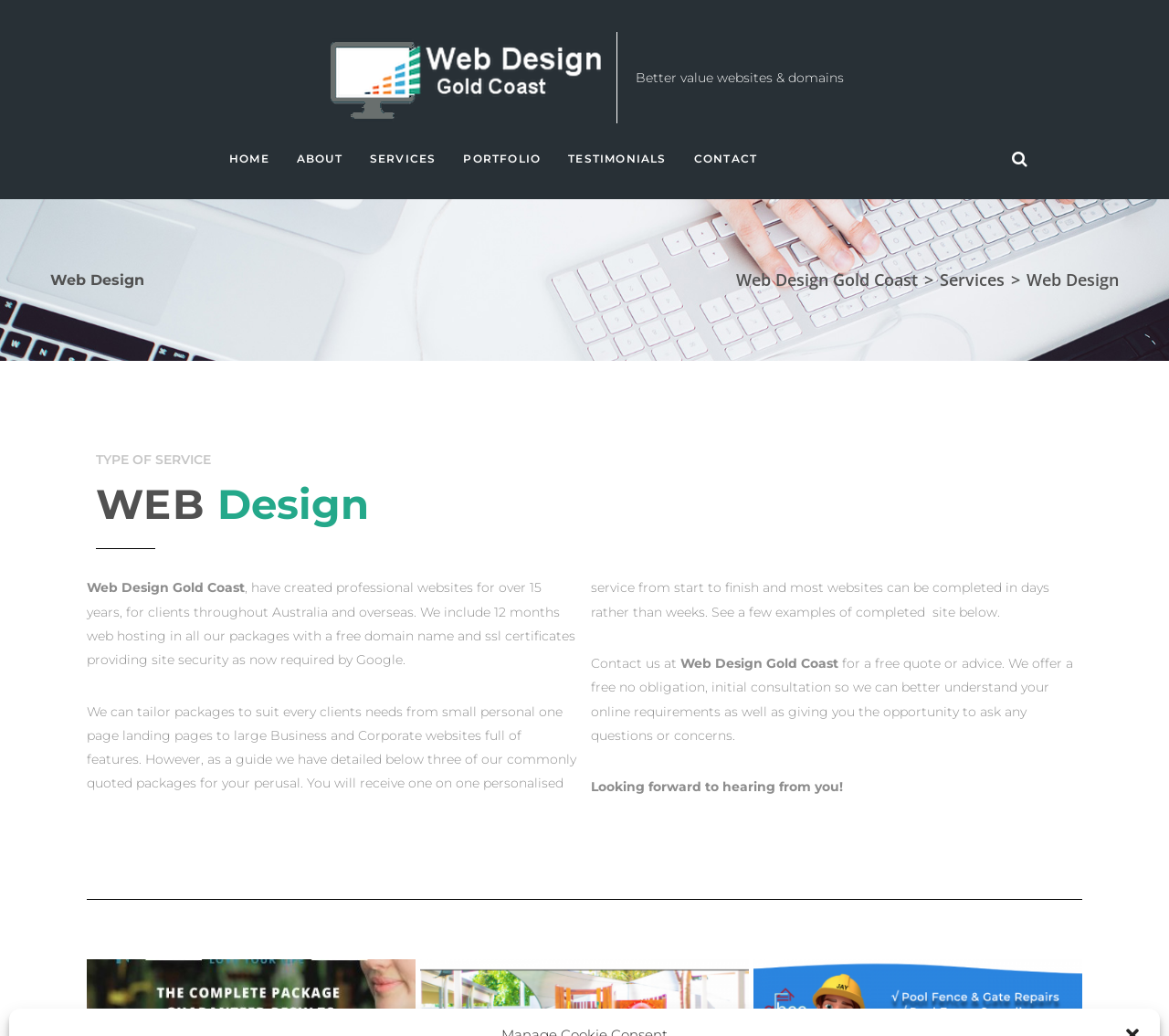What is the company's name?
Please elaborate on the answer to the question with detailed information.

The company's name is Web Design Gold Coast, which is mentioned in the link and image elements at the top of the webpage, and also repeated in the static text elements throughout the page.